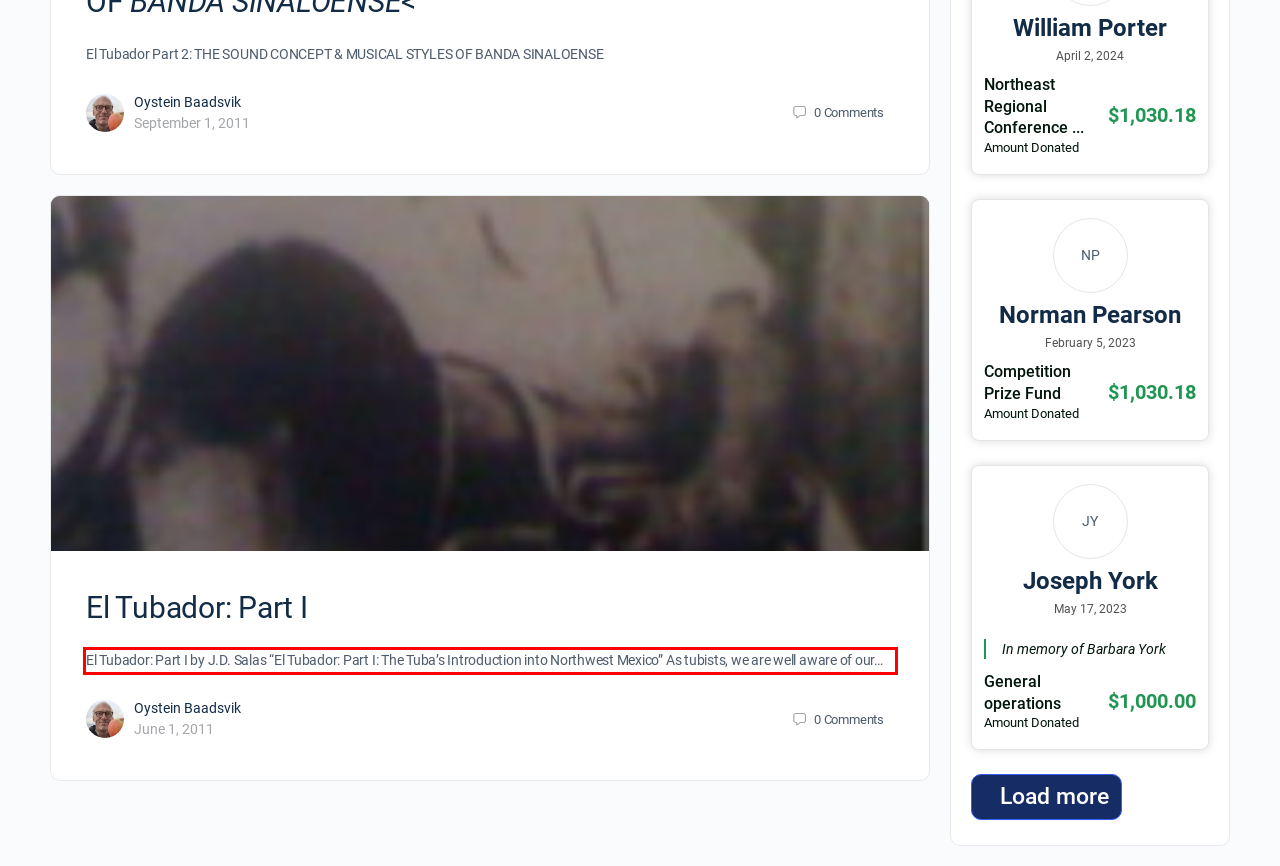The screenshot provided shows a webpage with a red bounding box. Apply OCR to the text within this red bounding box and provide the extracted content.

El Tubador: Part I by J.D. Salas “El Tubador: Part I: The Tuba’s Introduction into Northwest Mexico” As tubists, we are well aware of our…